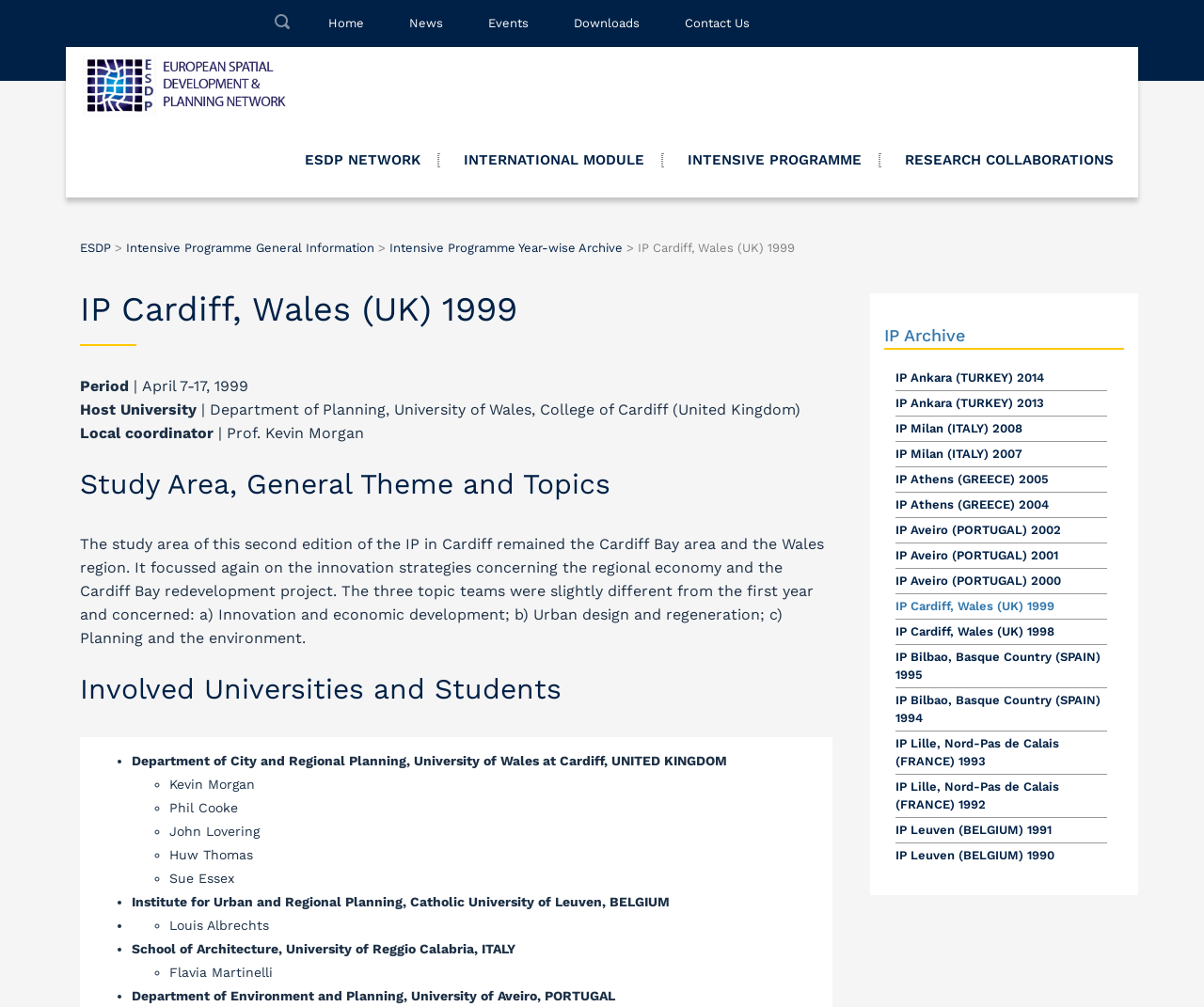Please find the bounding box coordinates of the section that needs to be clicked to achieve this instruction: "Check IP Archive".

[0.734, 0.324, 0.934, 0.342]